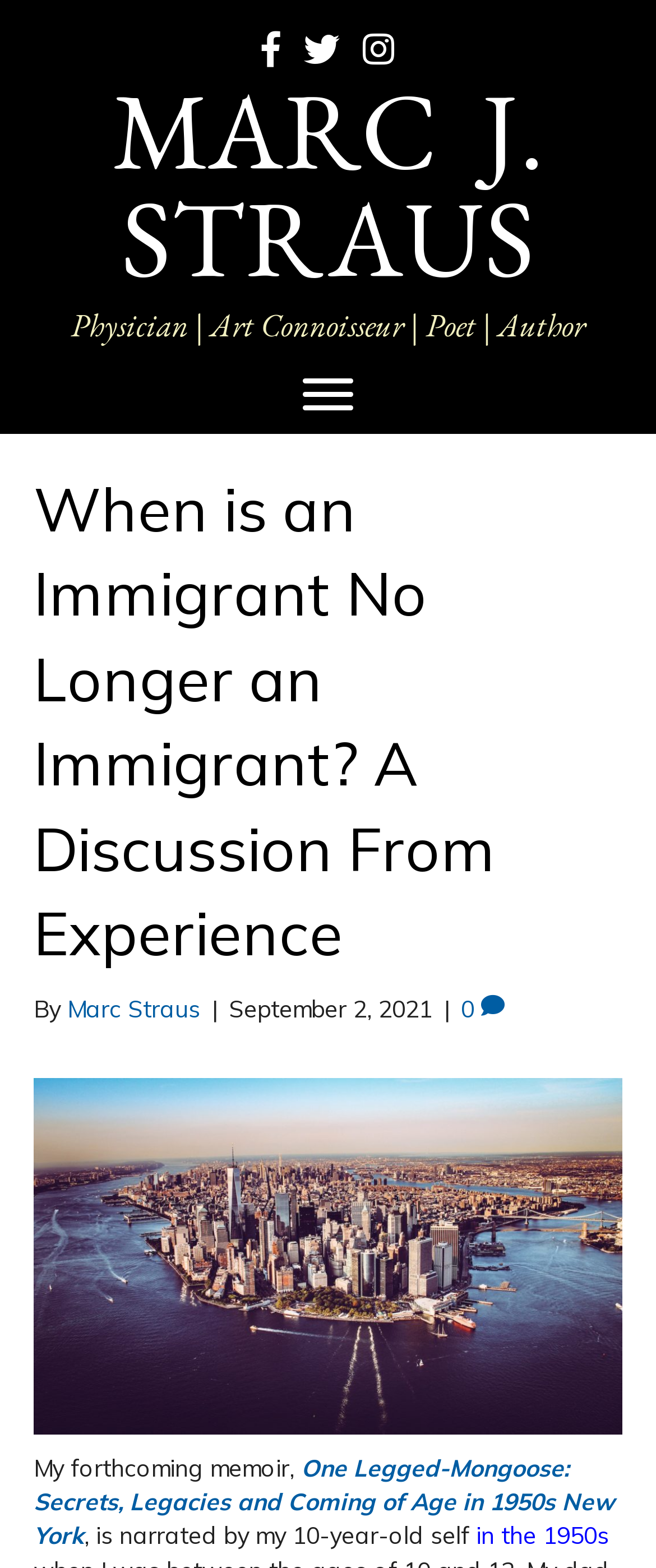Determine the coordinates of the bounding box for the clickable area needed to execute this instruction: "Open the menu".

[0.441, 0.234, 0.559, 0.27]